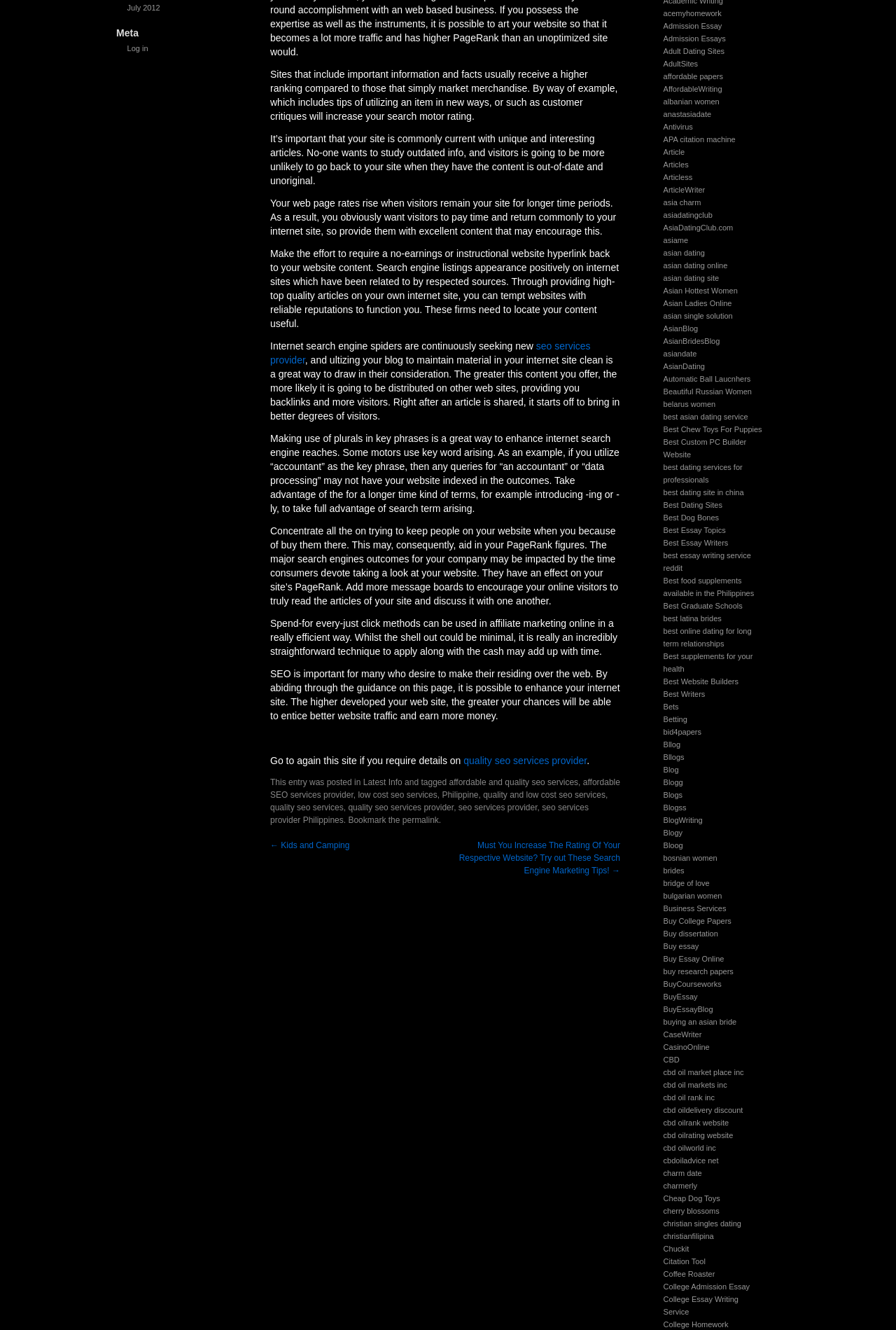Identify the bounding box for the given UI element using the description provided. Coordinates should be in the format (top-left x, top-left y, bottom-right x, bottom-right y) and must be between 0 and 1. Here is the description: Best Chew Toys For Puppies

[0.74, 0.32, 0.85, 0.326]